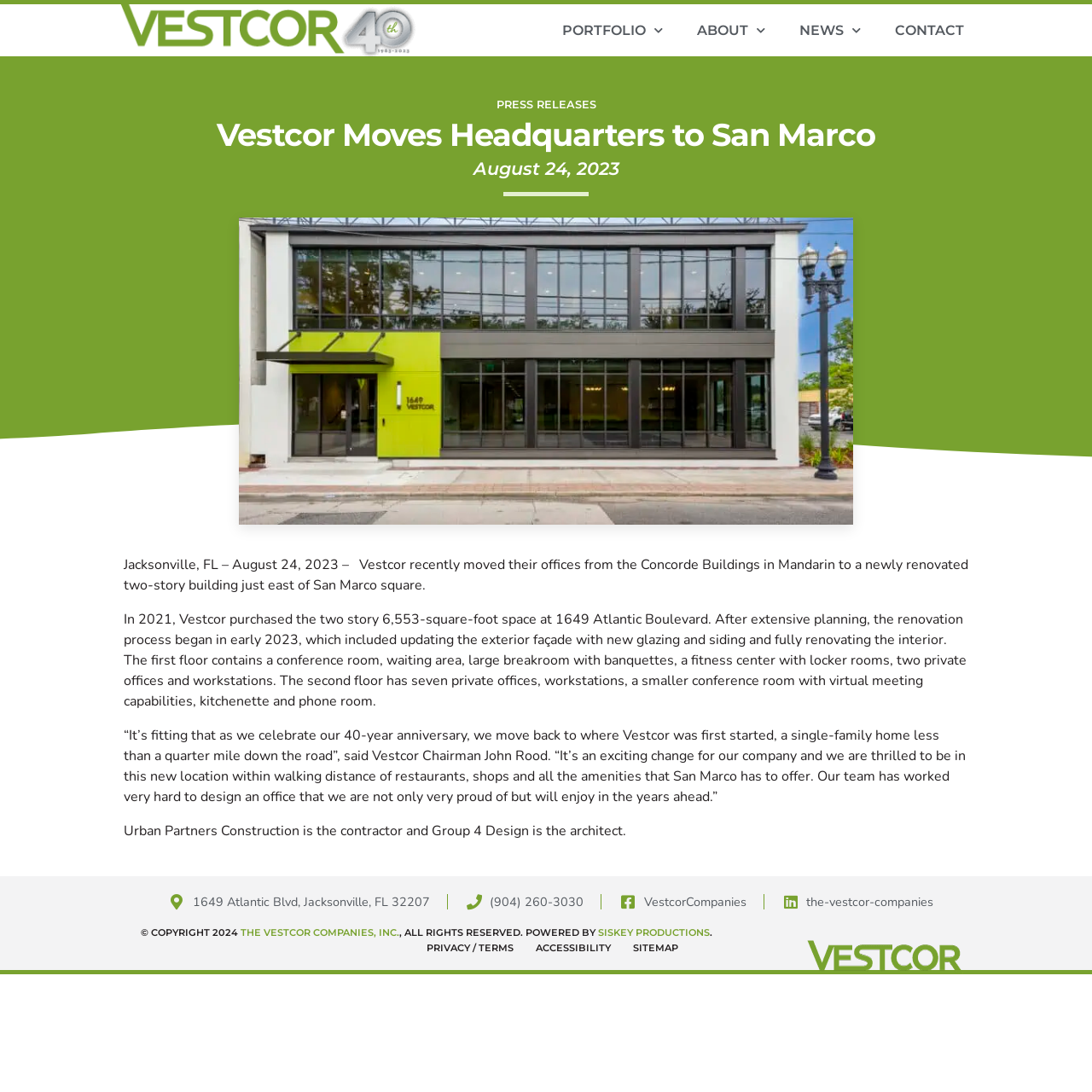Respond to the following question using a concise word or phrase: 
What is the name of the design firm for Vestcor's new headquarters?

Group 4 Design